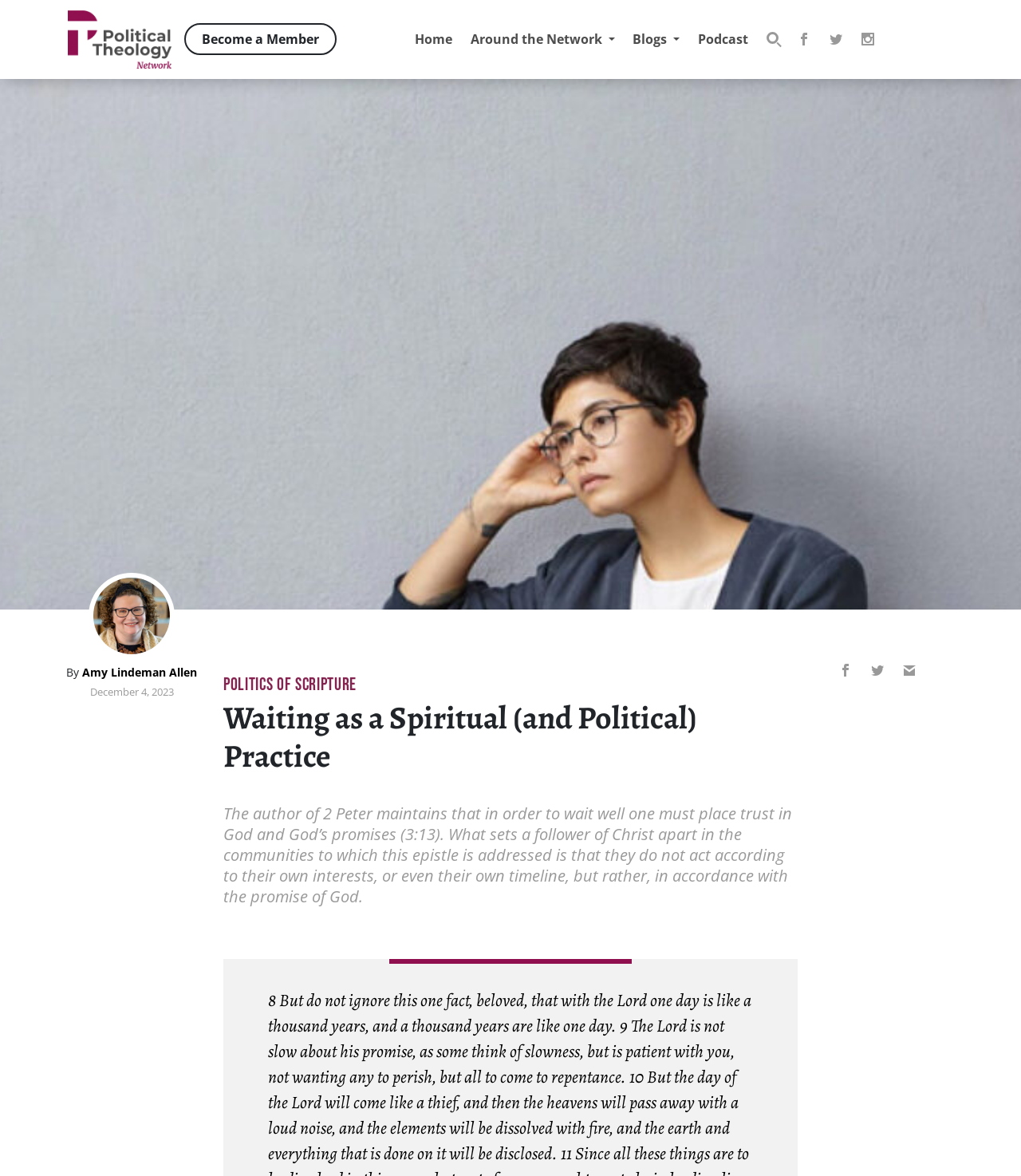Please pinpoint the bounding box coordinates for the region I should click to adhere to this instruction: "Go to the 'Home' page".

[0.398, 0.018, 0.452, 0.049]